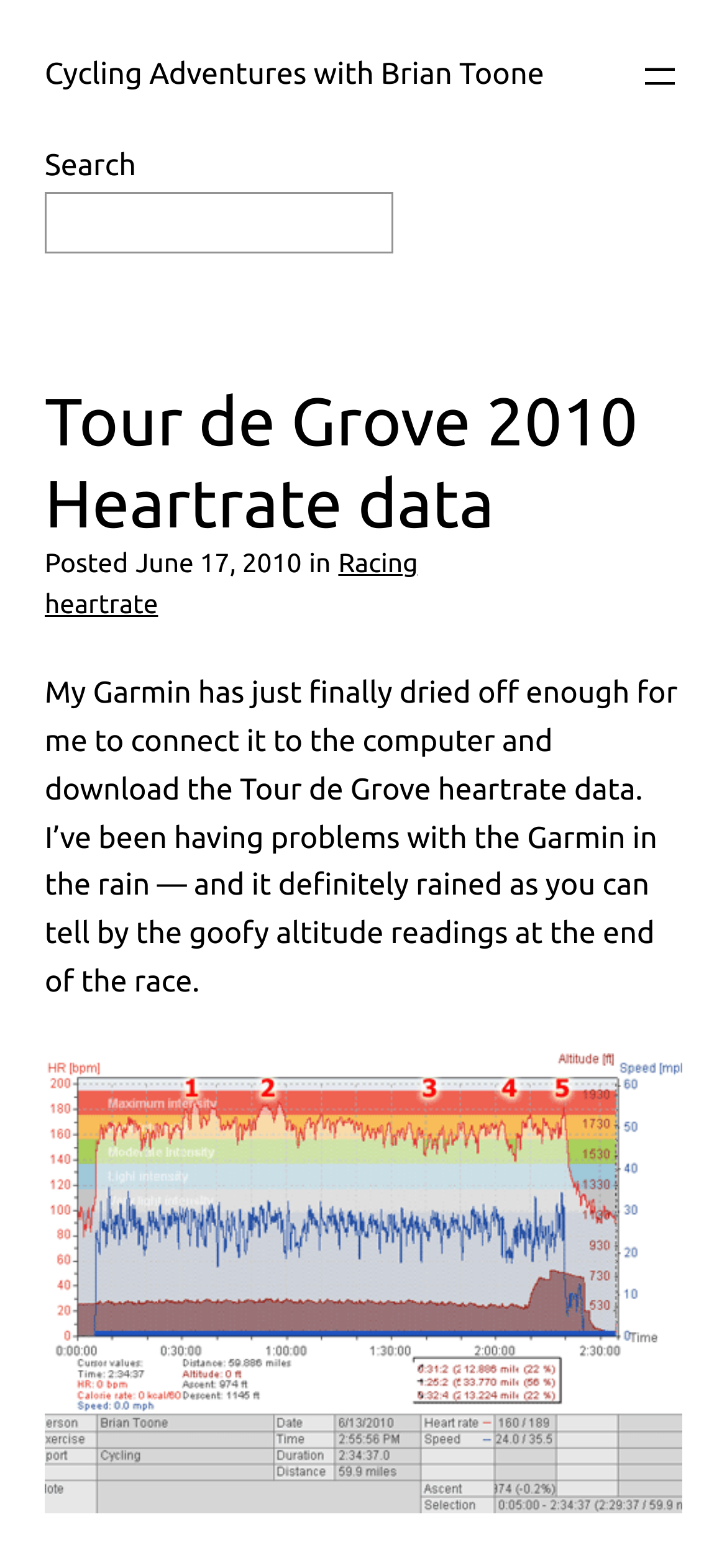Please find and report the primary heading text from the webpage.

Tour de Grove 2010 Heartrate data